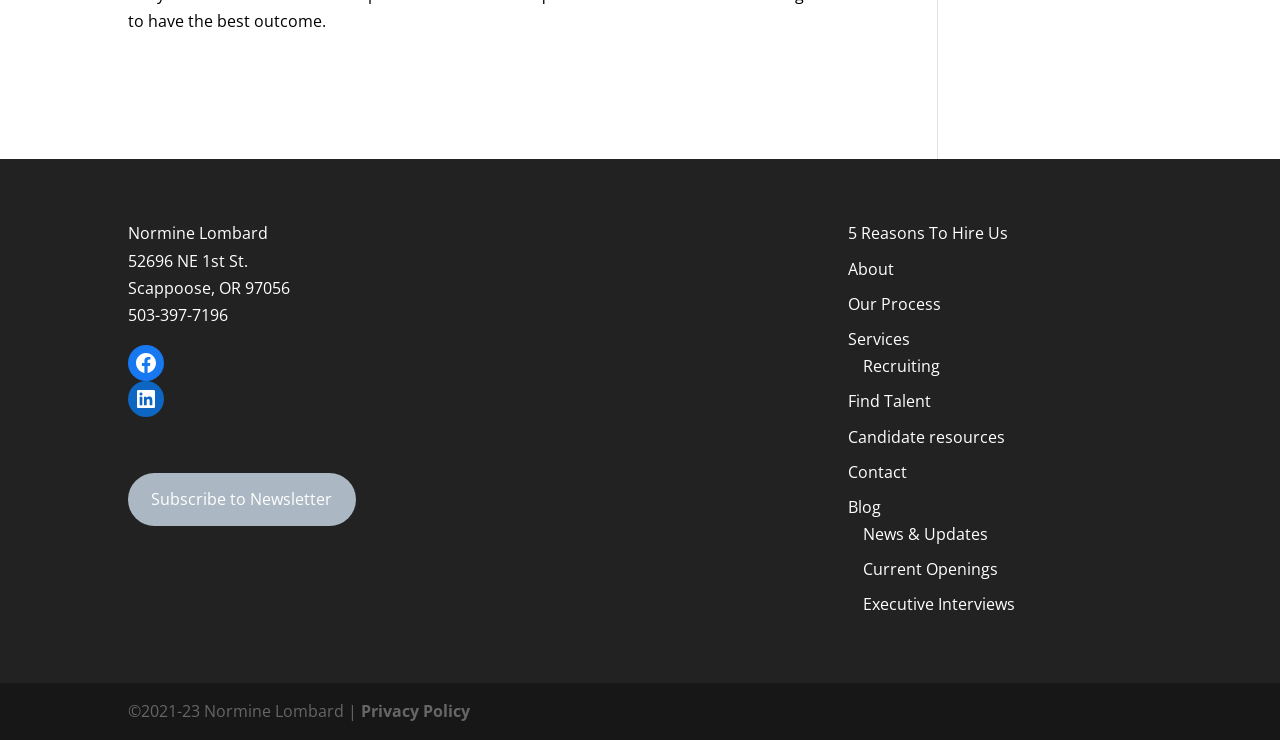What is the name of the person on the webpage?
Please respond to the question thoroughly and include all relevant details.

The name 'Normine Lombard' is mentioned at the top of the webpage, indicating that it might be the name of the person or the owner of the website.